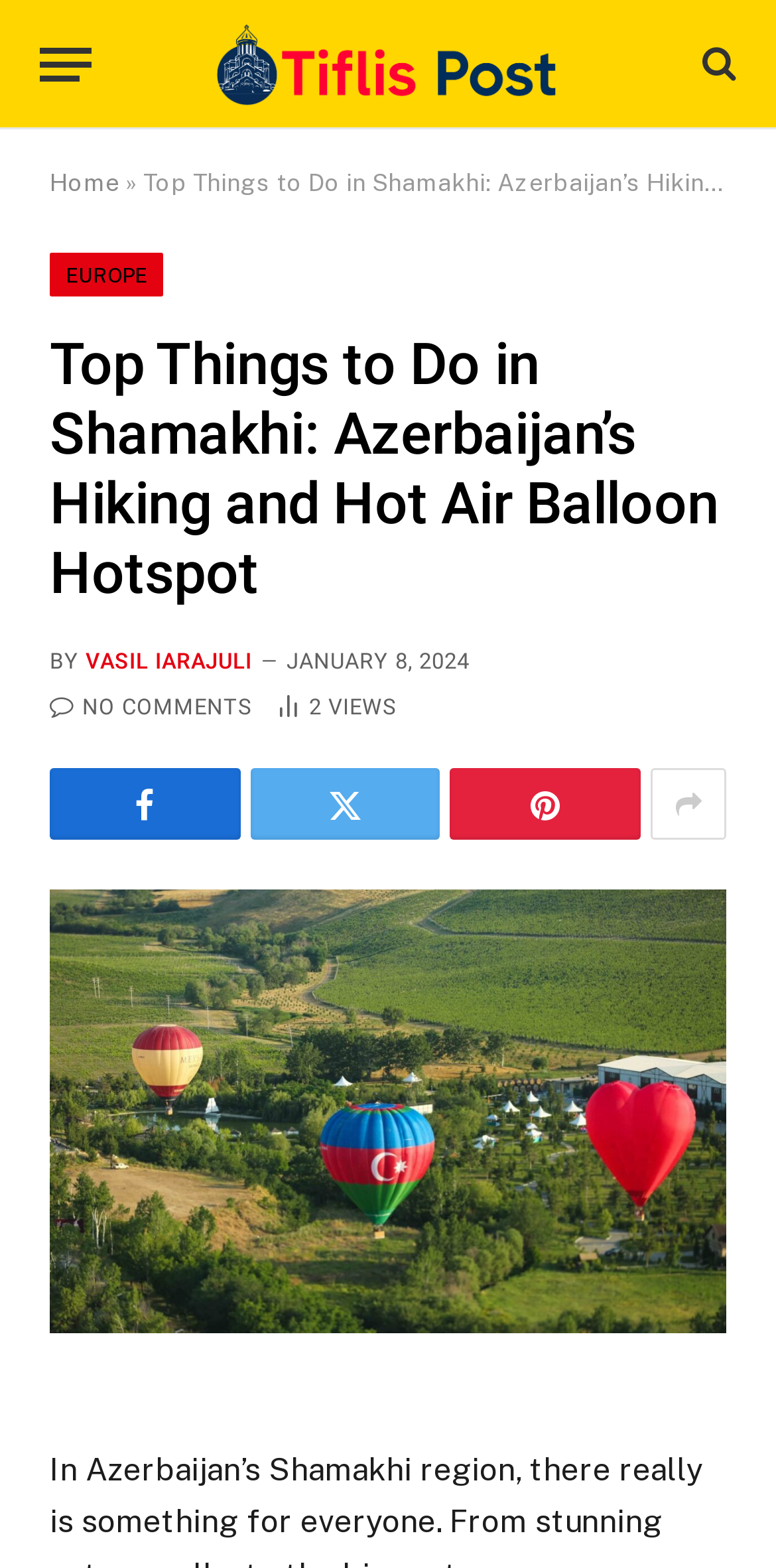Find and provide the bounding box coordinates for the UI element described here: "title="Show More Social Sharing"". The coordinates should be given as four float numbers between 0 and 1: [left, top, right, bottom].

[0.839, 0.49, 0.936, 0.536]